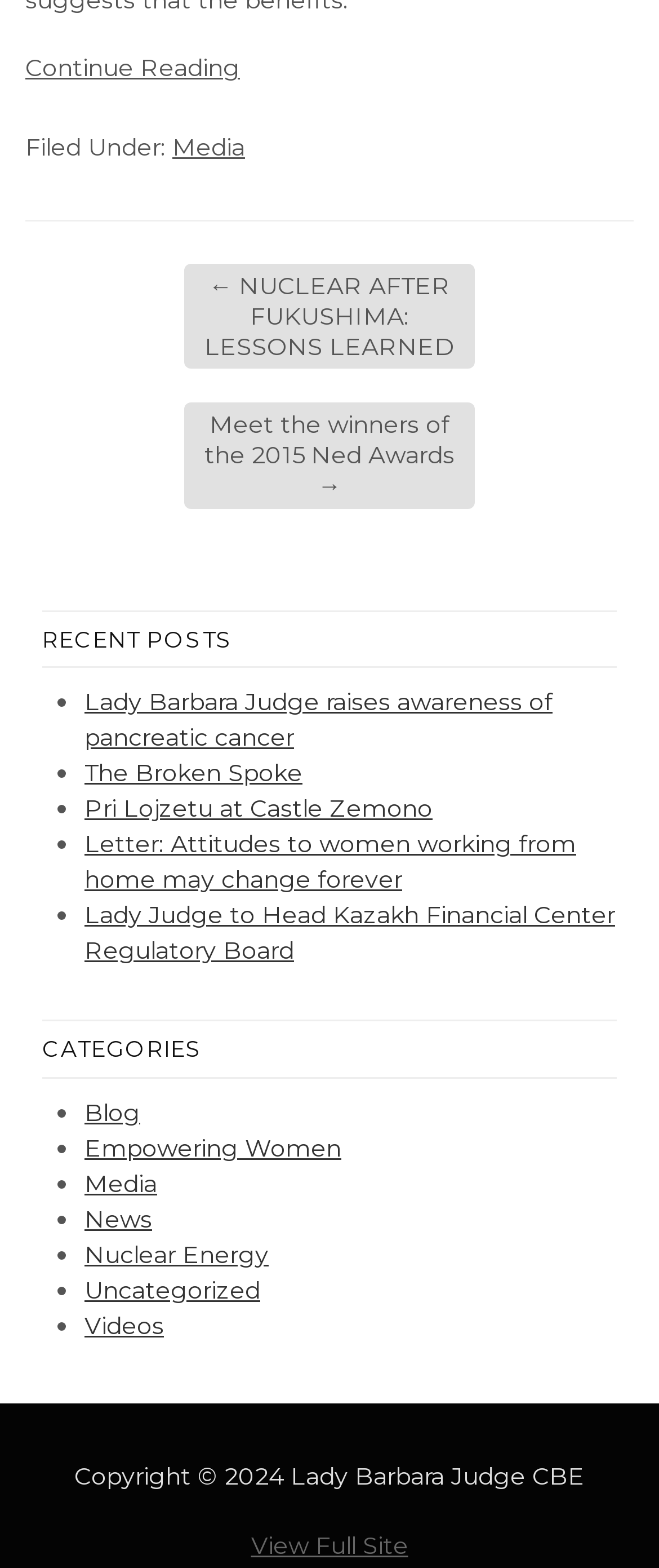Can you specify the bounding box coordinates of the area that needs to be clicked to fulfill the following instruction: "Go to Site Map"?

None